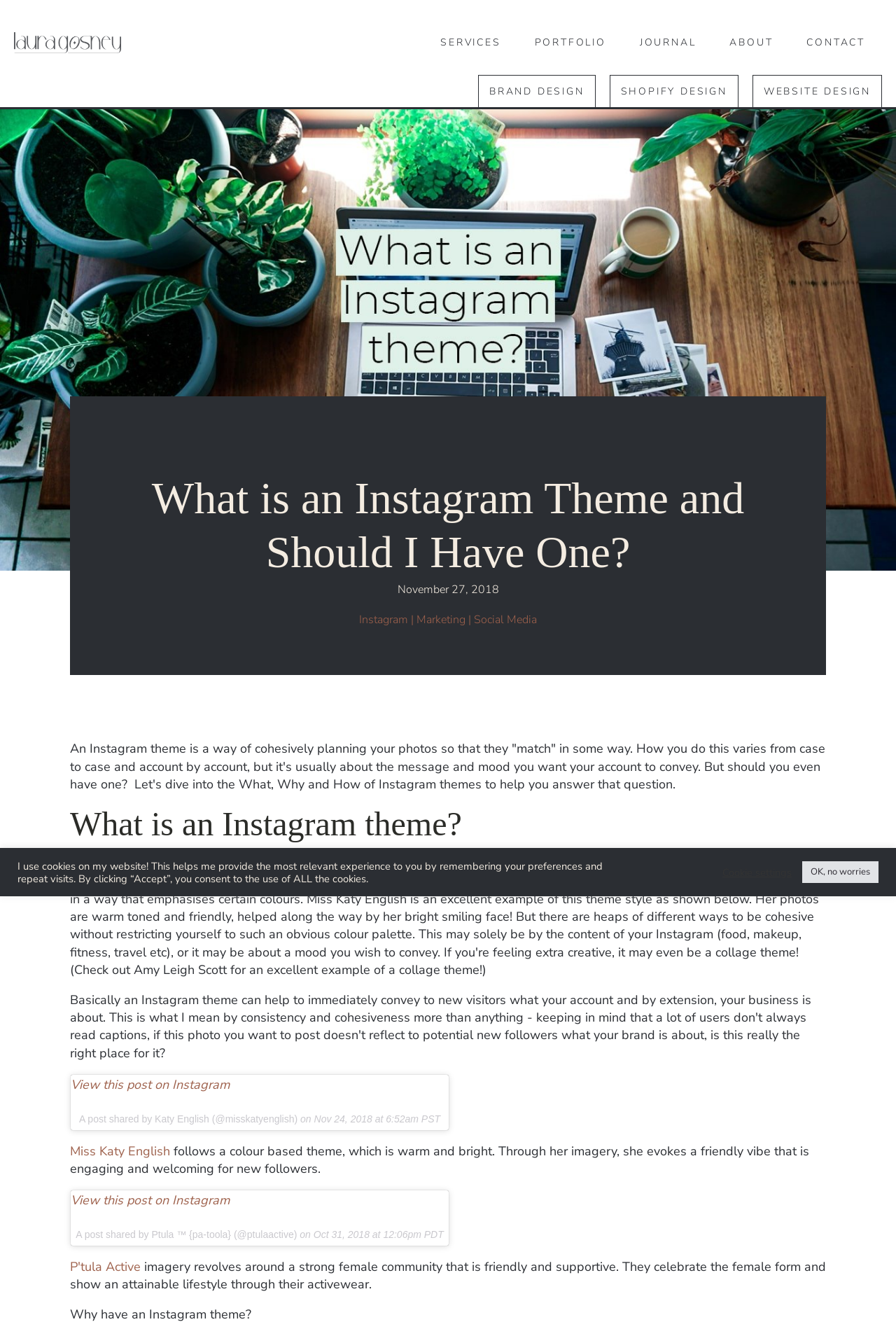How many links are in the navigation menu?
Kindly offer a comprehensive and detailed response to the question.

The navigation menu can be found at the top of the webpage, and it contains links to 'SERVICES', 'PORTFOLIO', 'JOURNAL', 'ABOUT', 'CONTACT', and three design services. Therefore, there are 6 links in the navigation menu.